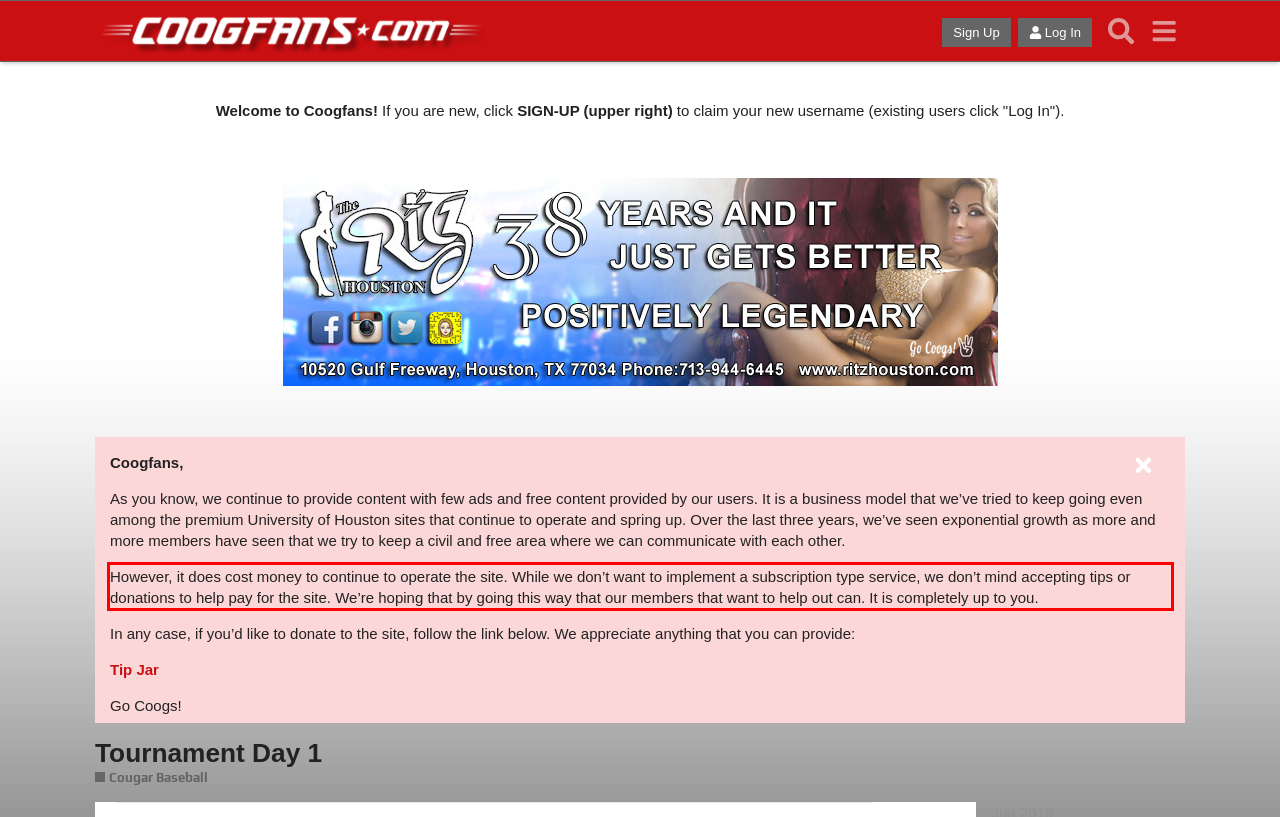Examine the screenshot of the webpage, locate the red bounding box, and generate the text contained within it.

However, it does cost money to continue to operate the site. While we don’t want to implement a subscription type service, we don’t mind accepting tips or donations to help pay for the site. We’re hoping that by going this way that our members that want to help out can. It is completely up to you.